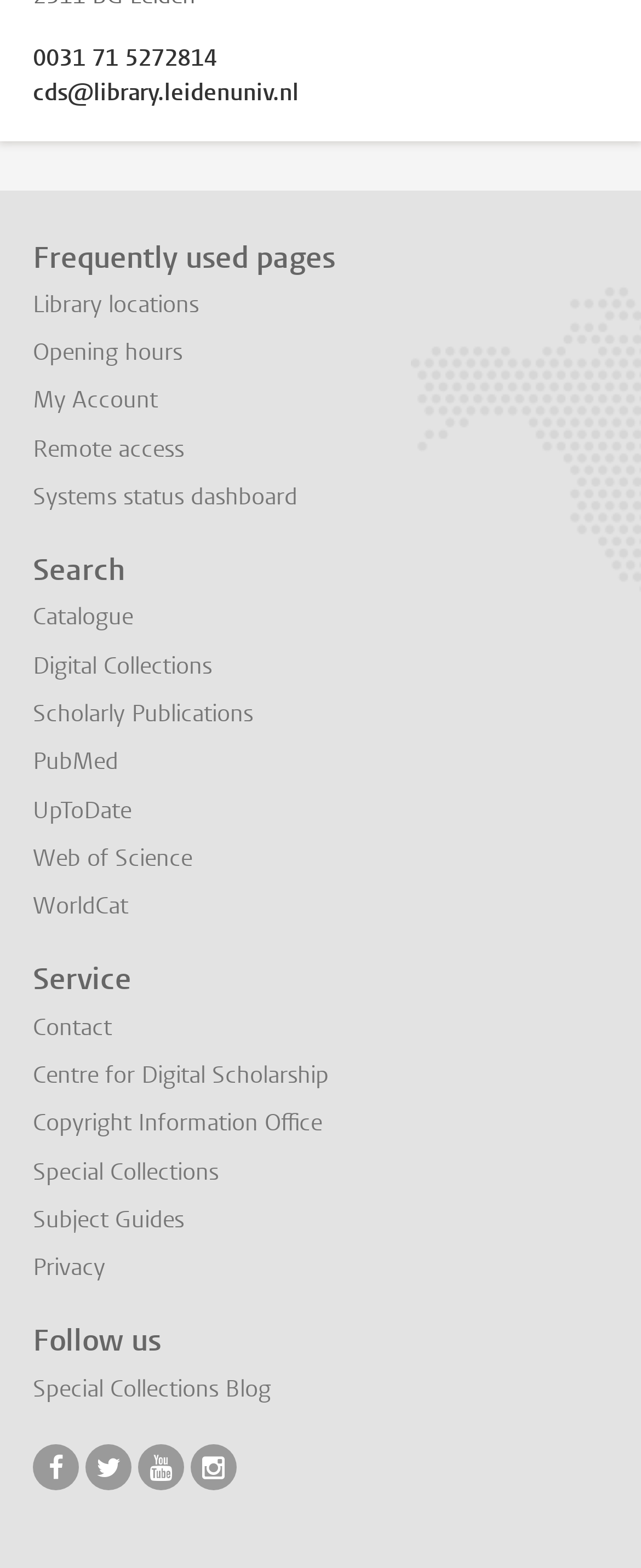Bounding box coordinates are specified in the format (top-left x, top-left y, bottom-right x, bottom-right y). All values are floating point numbers bounded between 0 and 1. Please provide the bounding box coordinate of the region this sentence describes: Subject Guides

[0.051, 0.768, 0.287, 0.788]